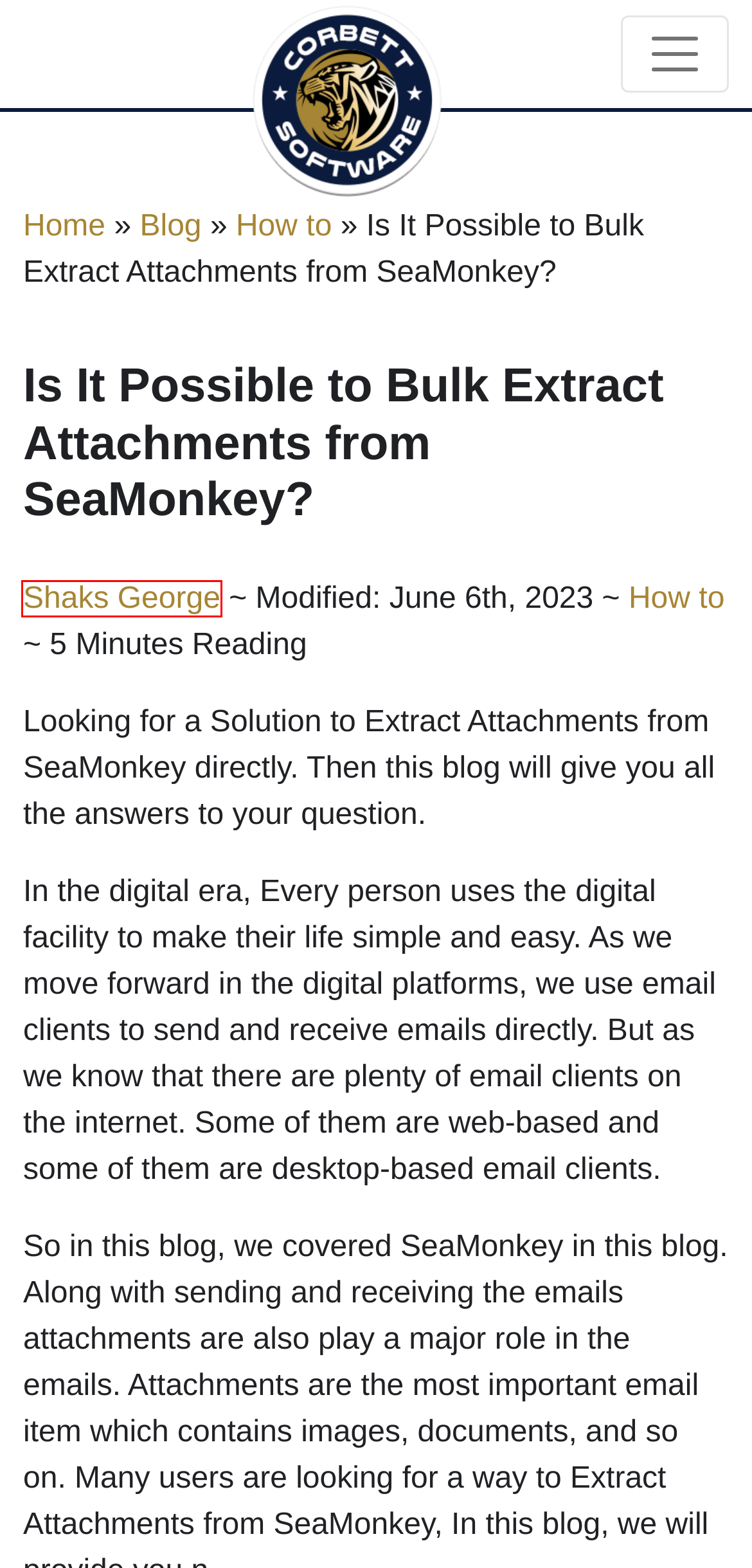Examine the screenshot of a webpage with a red bounding box around a UI element. Your task is to identify the webpage description that best corresponds to the new webpage after clicking the specified element. The given options are:
A. Corbett Blog
B. Extract Email Addresses from SeaMonkey Account to Perfect Method
C. Corbett Software Official Website - Email Care Experts
D. Migration Archives - Corbett Blog
E. Corbett Software Solutions - Best Option to Manage Your Email Data
F. How to Archives - Corbett Blog
G. Shaks George, Author at Corbett Blog
H. Email Attachment Extractor Software for All Email Application

G